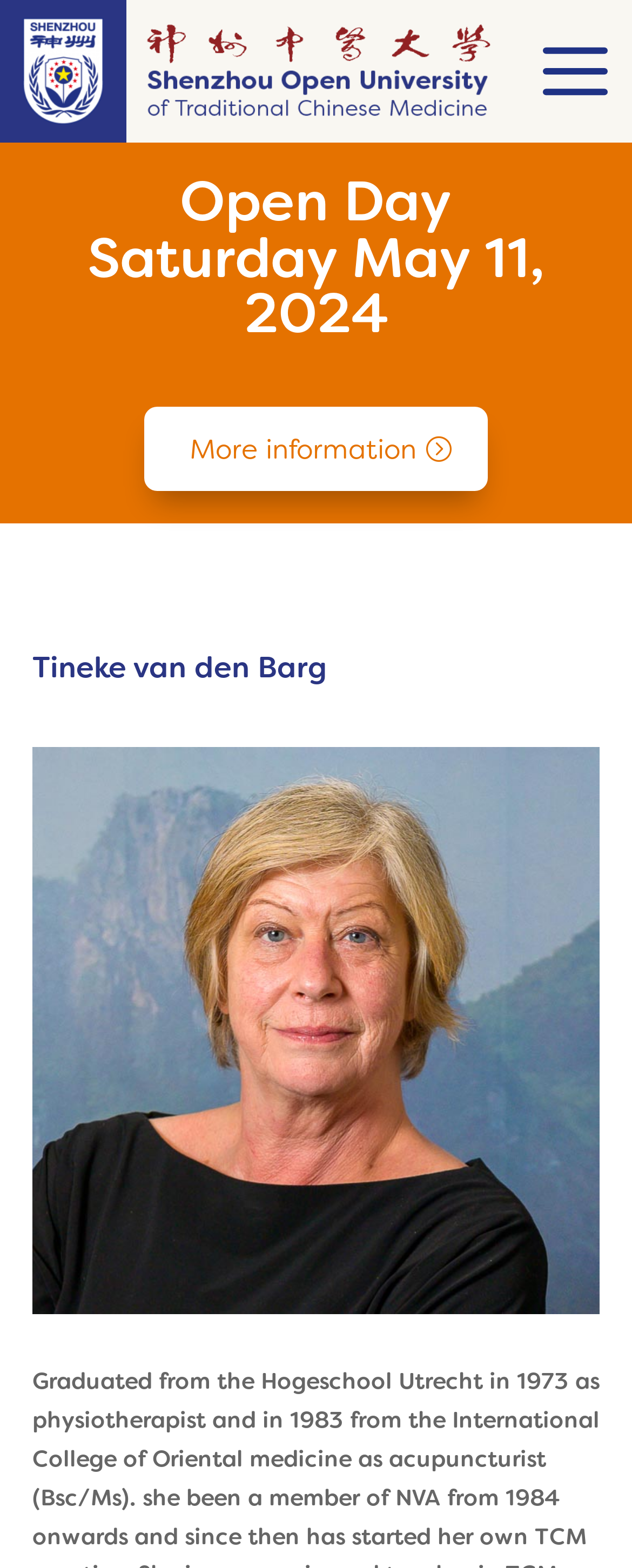What is the purpose of the 'More information' link?
Please analyze the image and answer the question with as much detail as possible.

The link 'More information =' is located below the heading 'Open Day Saturday May 11, 2024'. This suggests that clicking on this link will provide users with more details or information about the Open Day event.